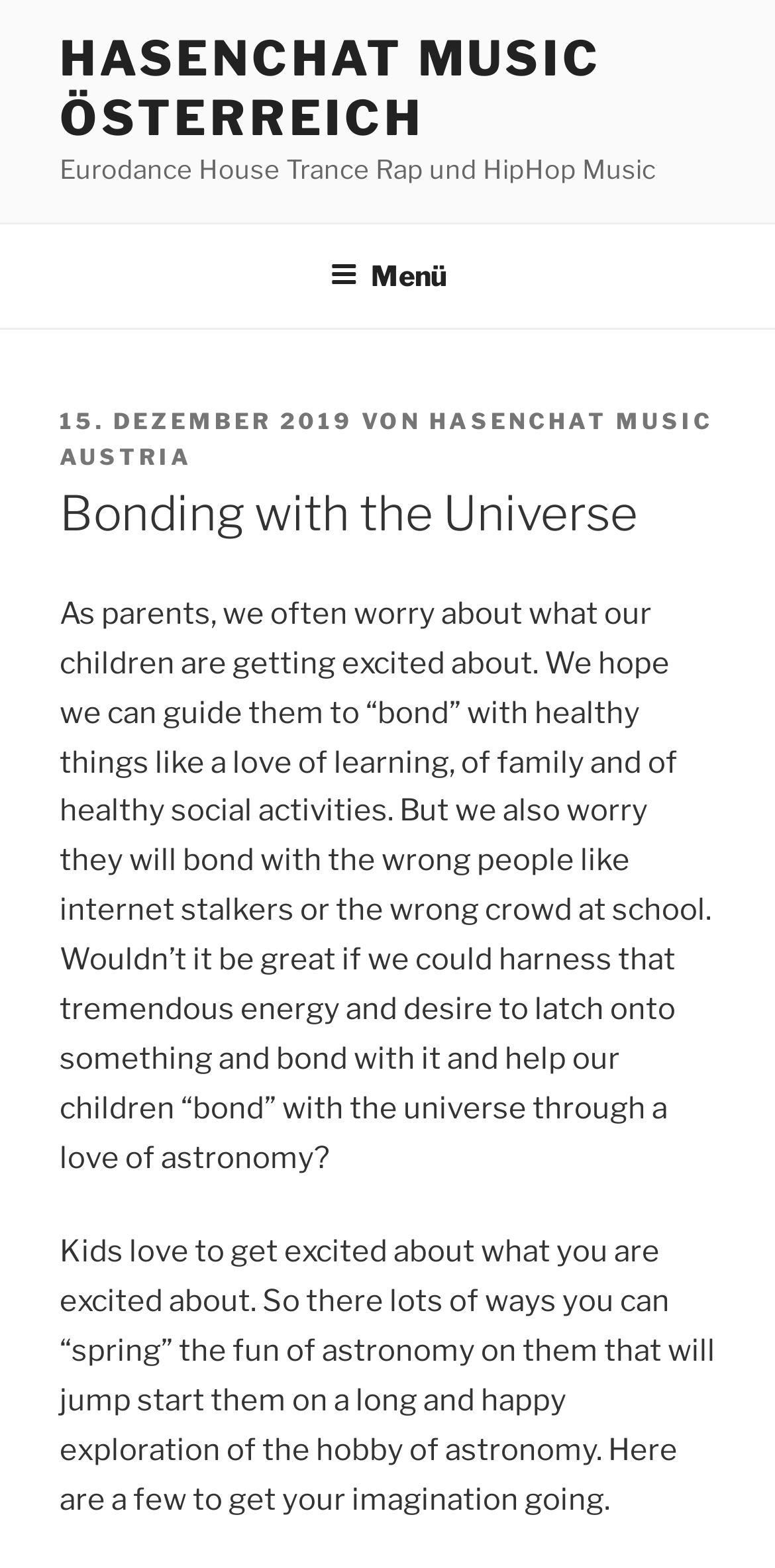Give a one-word or one-phrase response to the question: 
What is the purpose of the article?

Guiding children to bond with healthy things